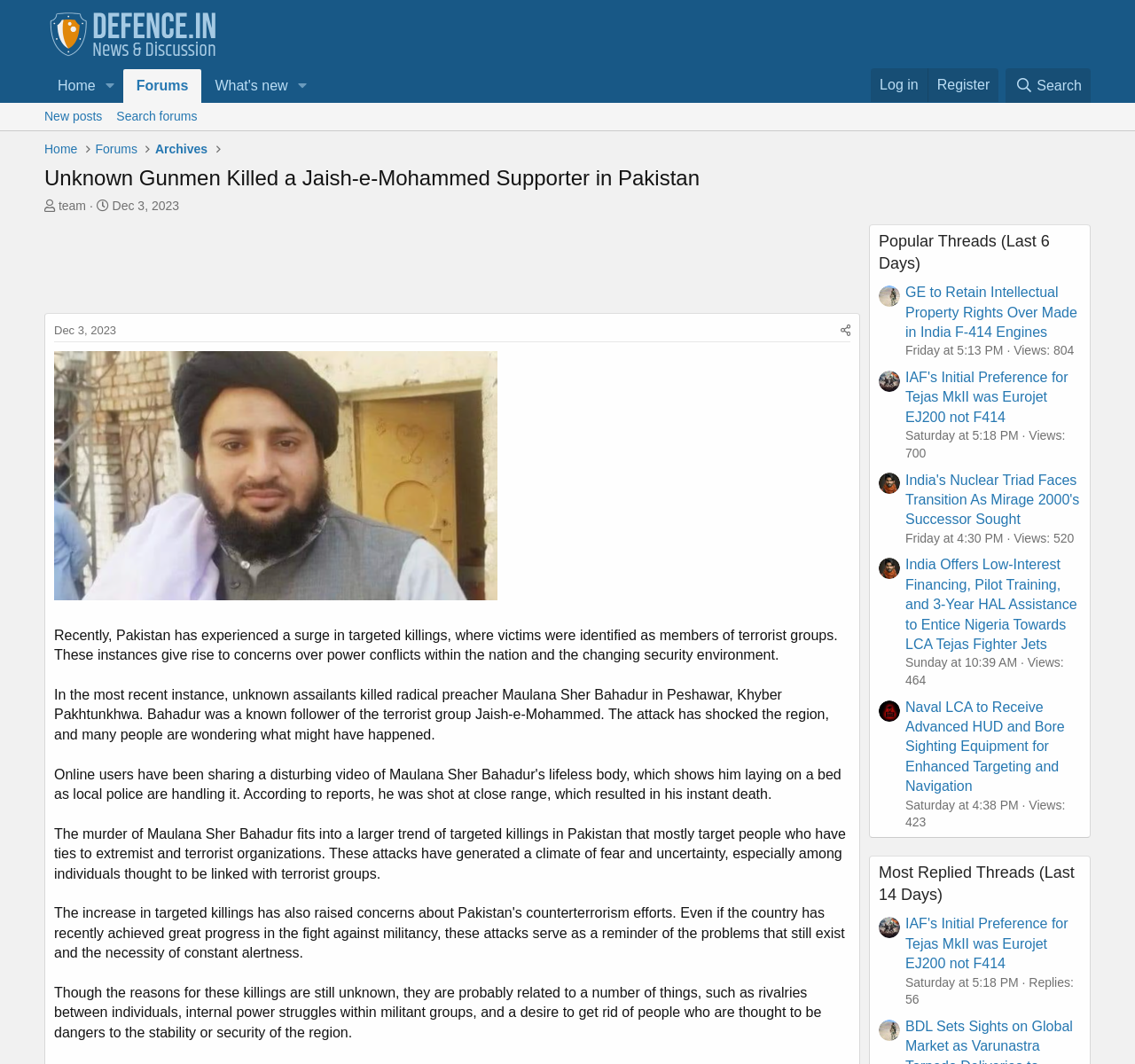Identify and provide the main heading of the webpage.

Unknown Gunmen Killed a Jaish-e-Mohammed Supporter in Pakistan